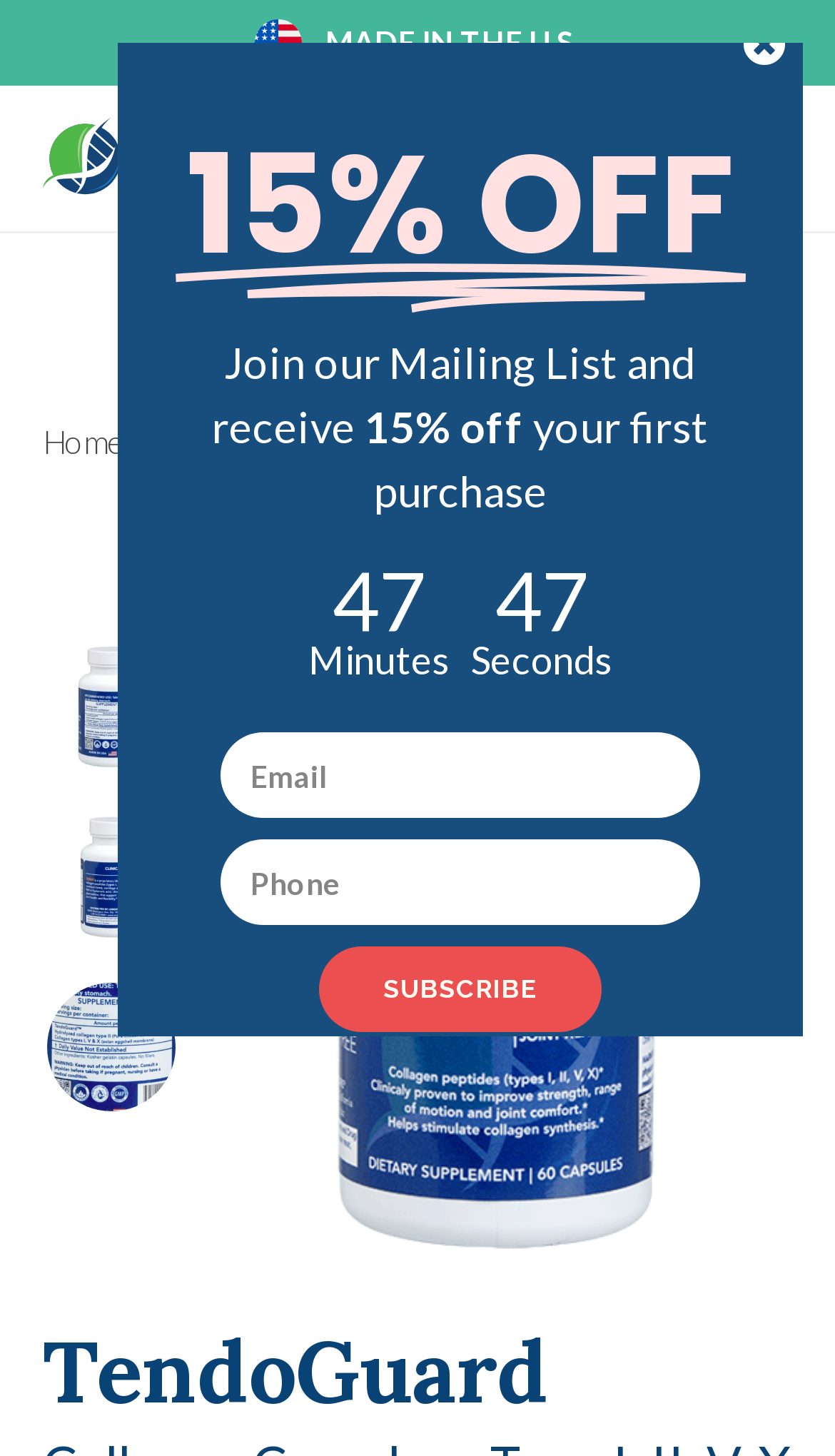Given the following UI element description: "parent_node: 0 items", find the bounding box coordinates in the webpage screenshot.

[0.862, 0.084, 0.979, 0.14]